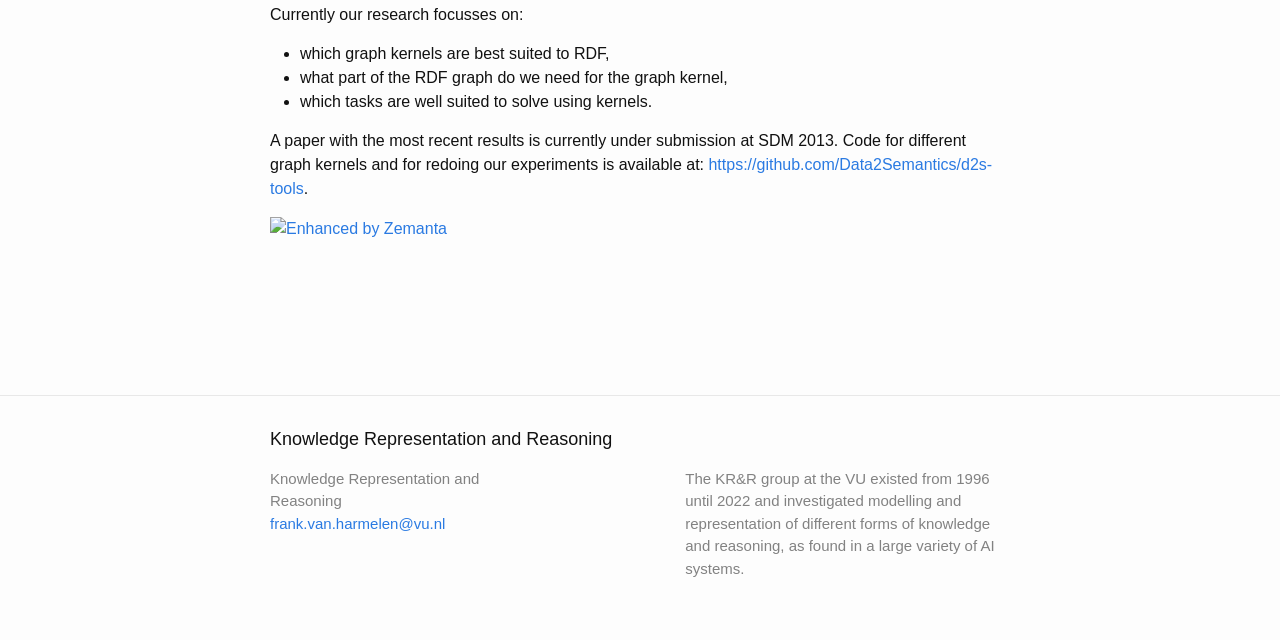Identify the bounding box for the UI element that is described as follows: "https://github.com/Data2Semantics/d2s-tools".

[0.211, 0.243, 0.775, 0.307]